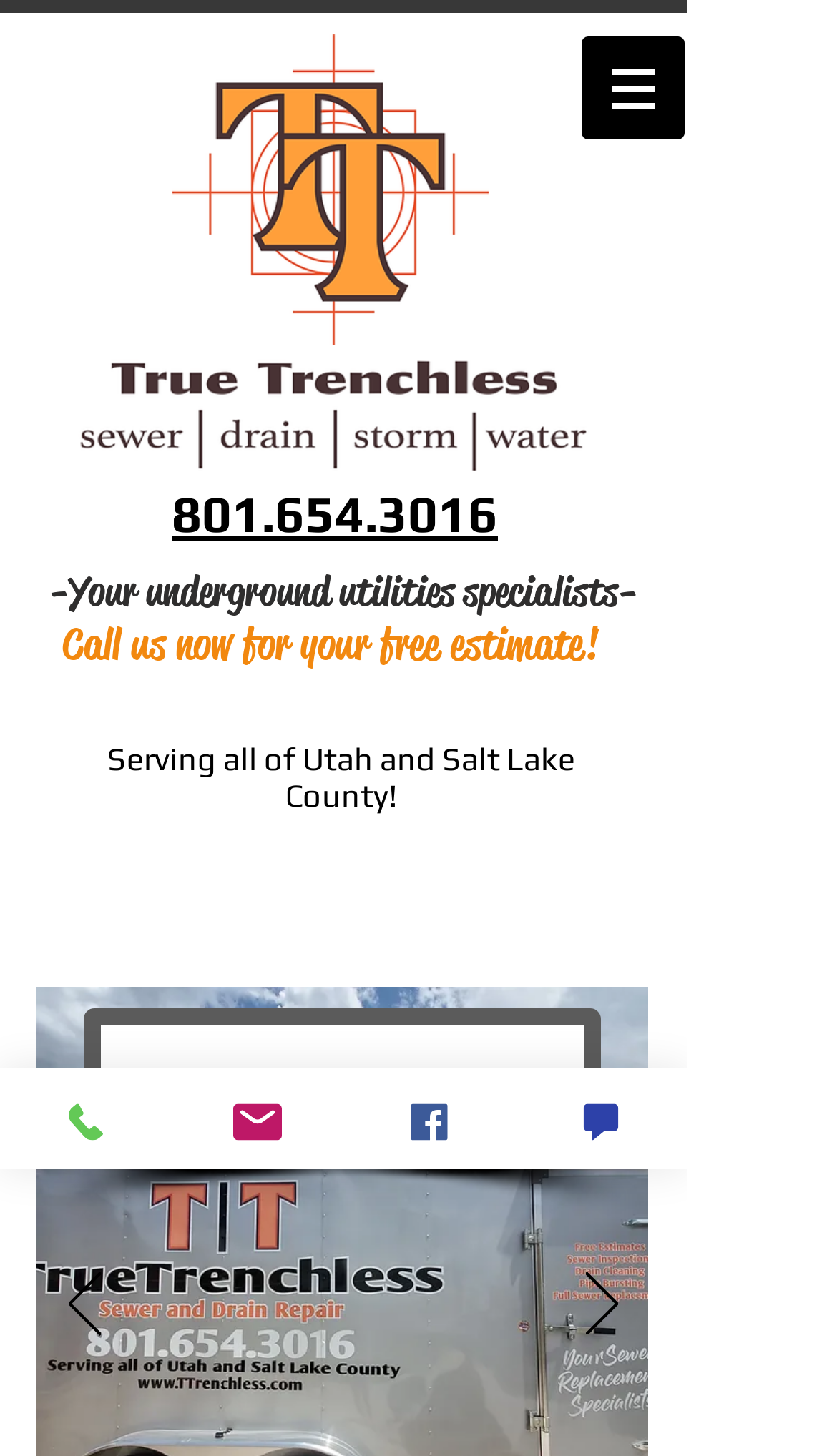Elaborate on the different components and information displayed on the webpage.

The webpage is about True Trenchless, a company specializing in trenchless sewer replacement, repair, inspections, and pipe line and drainage repair services in Utah. 

At the top of the page, there is a navigation menu with a button that has a popup menu. To the right of the navigation menu, there is an image. 

Below the navigation menu, there is a heading that reads "Serving all of Utah and Salt Lake County!" 

On the left side of the page, there are two buttons, "Previous" and "Next", each with an image. 

To the right of these buttons, there is a section with a heading that reads "Reliable Sewer Replacement & Repair Utah" and features an image of the company's logo. 

Below this section, there is a heading with the company's phone number, "801.654.3016", which is also a clickable link. 

Next to the phone number, there is a heading that encourages visitors to call for a free estimate. 

On the right side of the page, there is an iframe for site search. 

Above the site search iframe, there is an image of the company's logo. 

Below the site search iframe, there is a heading that describes the company as "Your underground utilities specialists". 

At the bottom of the page, there are links to contact the company through phone, email, Facebook, and a chat button, each accompanied by an image.